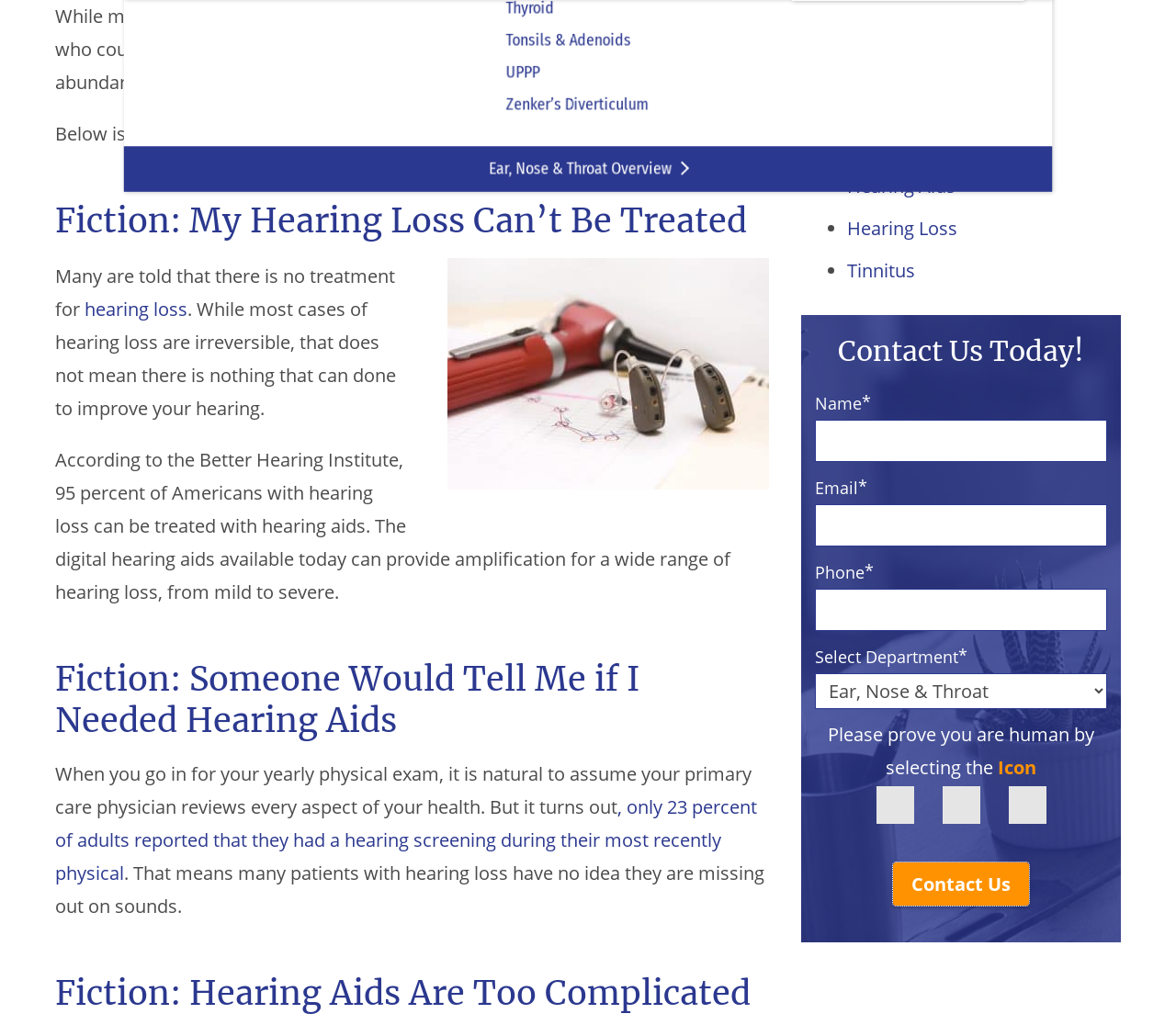Based on the description "Ear", find the bounding box of the specified UI element.

[0.72, 0.087, 0.744, 0.111]